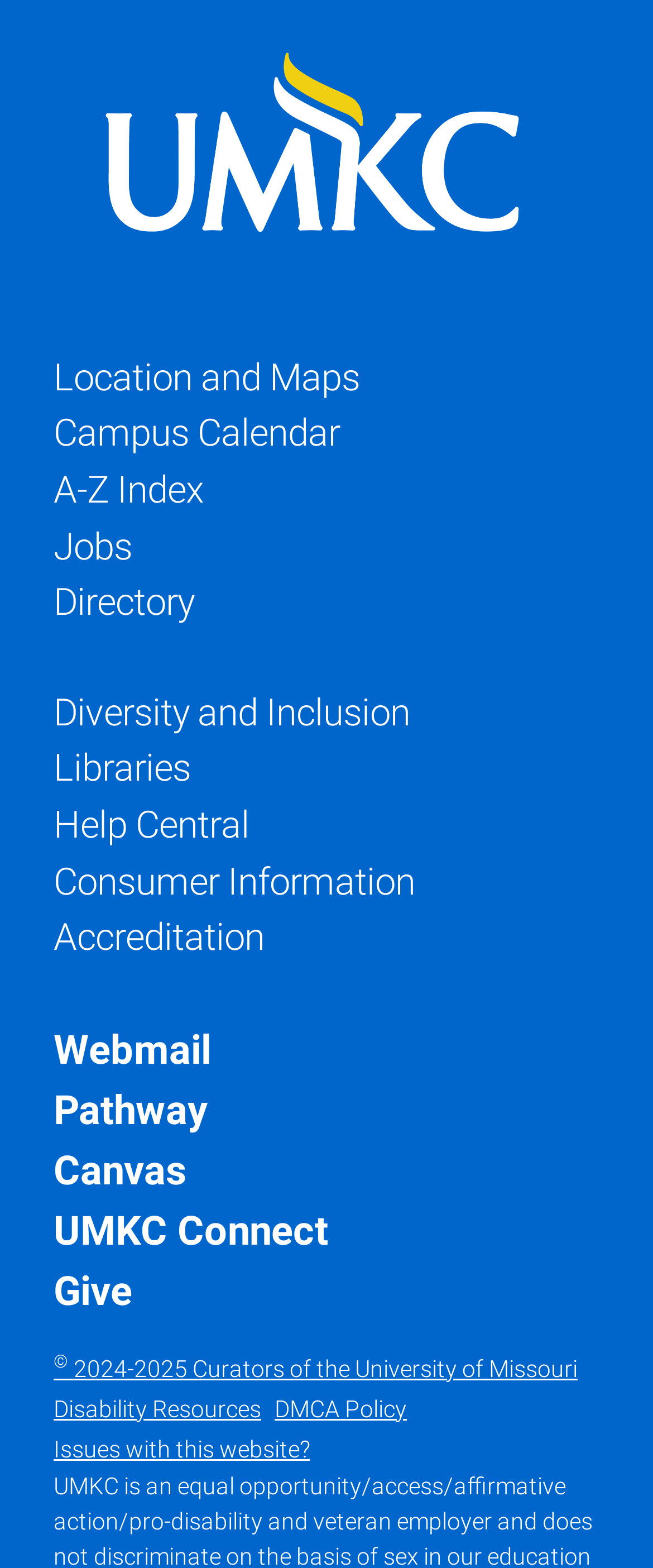Locate the bounding box coordinates of the clickable region to complete the following instruction: "View this page on GitHub."

None